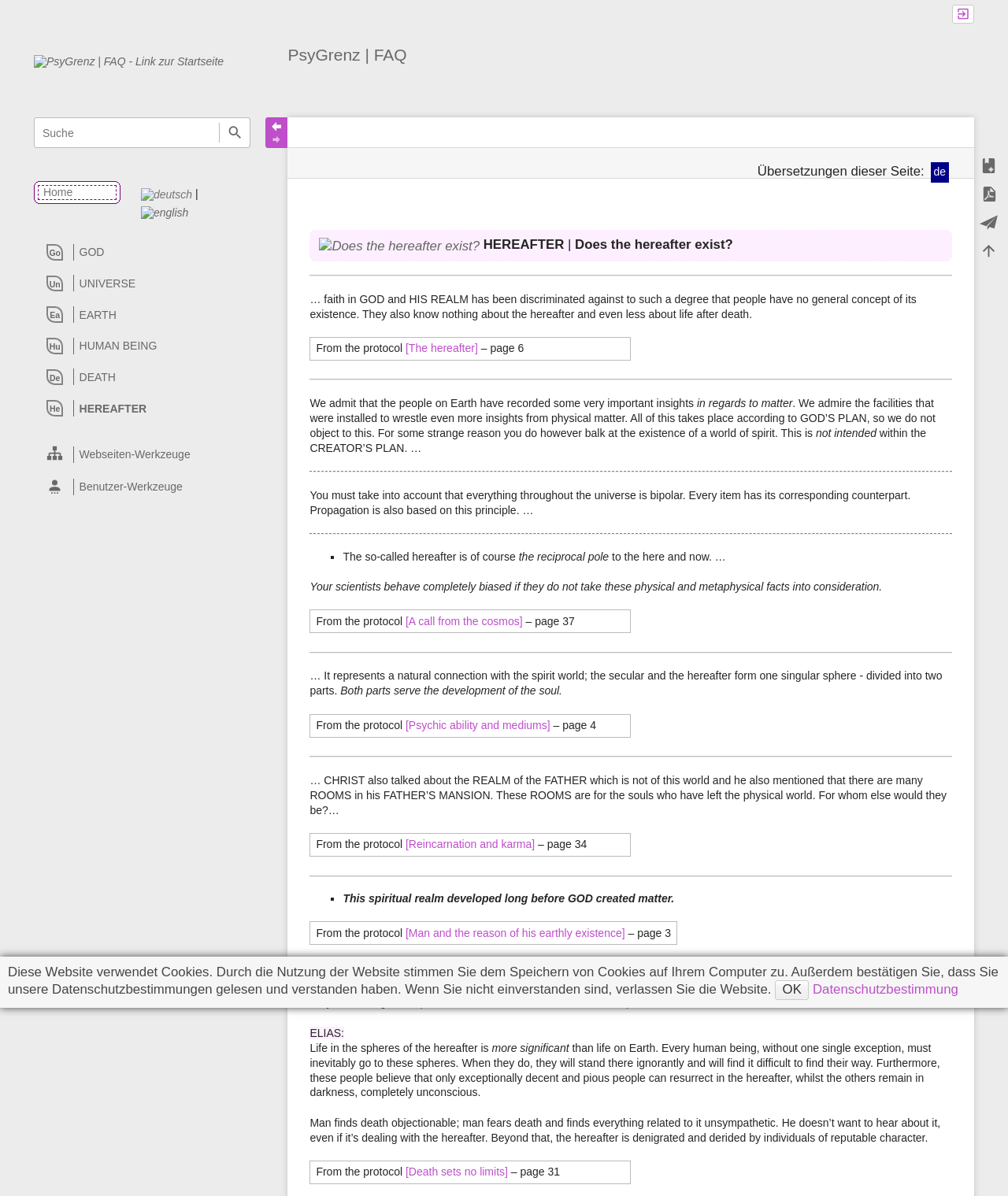Answer the question using only a single word or phrase: 
How many links are there in the 'Metainformationen zur Seite' section?

4